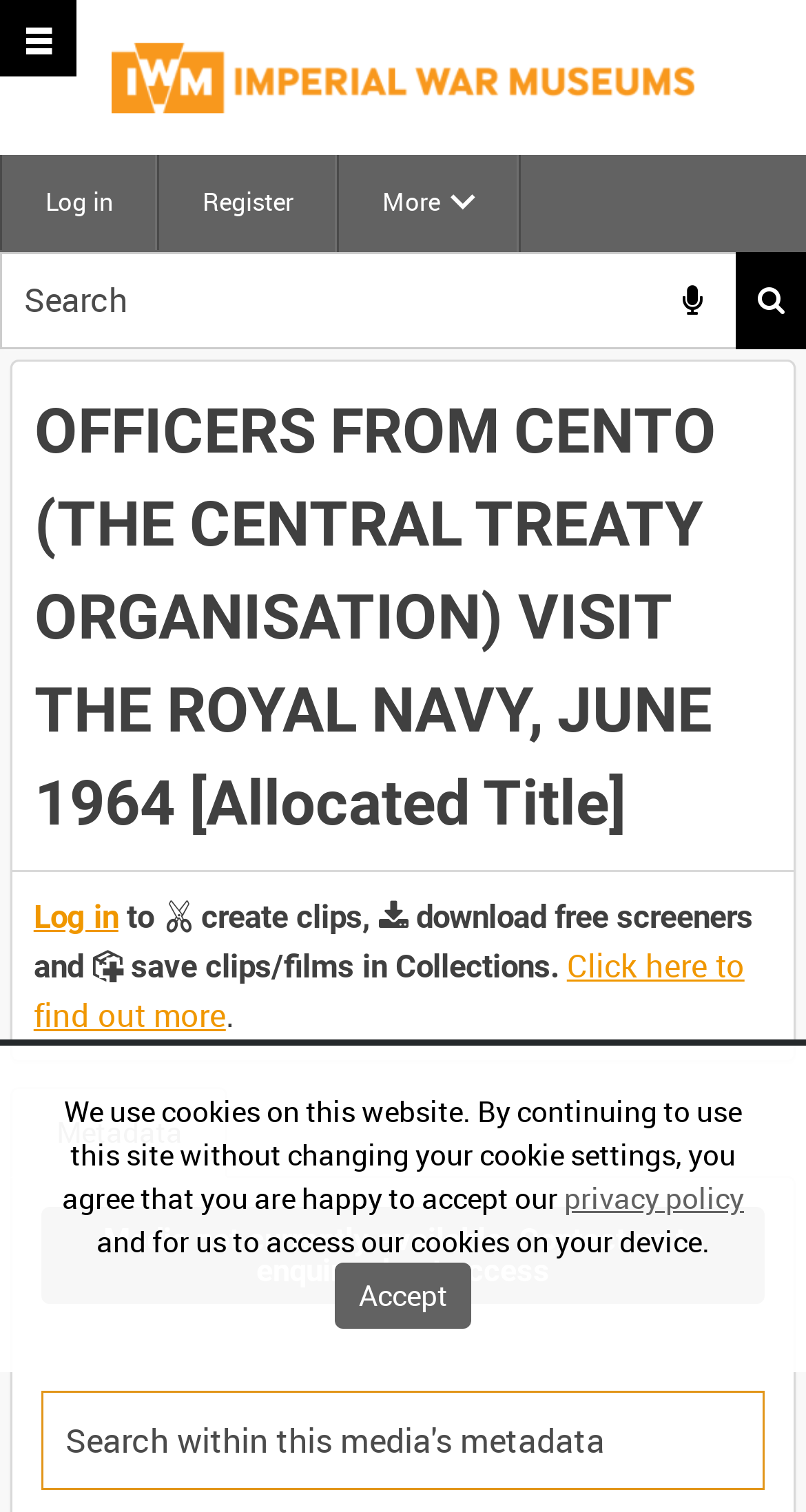Determine the bounding box coordinates of the clickable area required to perform the following instruction: "Search within this media's metadata". The coordinates should be represented as four float numbers between 0 and 1: [left, top, right, bottom].

[0.052, 0.92, 0.948, 0.985]